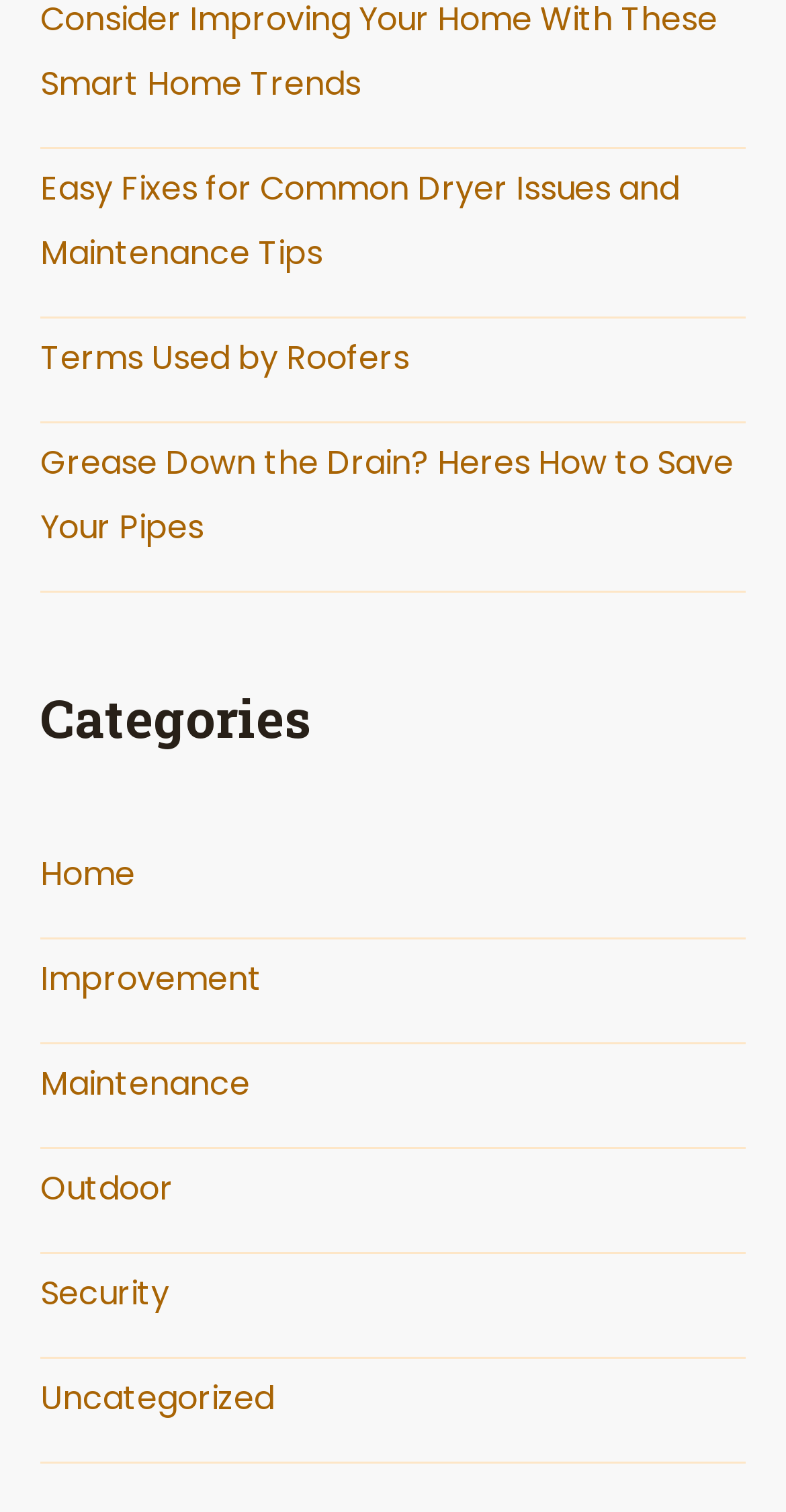Please identify the bounding box coordinates of the element I need to click to follow this instruction: "Explore improvement category".

[0.051, 0.632, 0.333, 0.662]